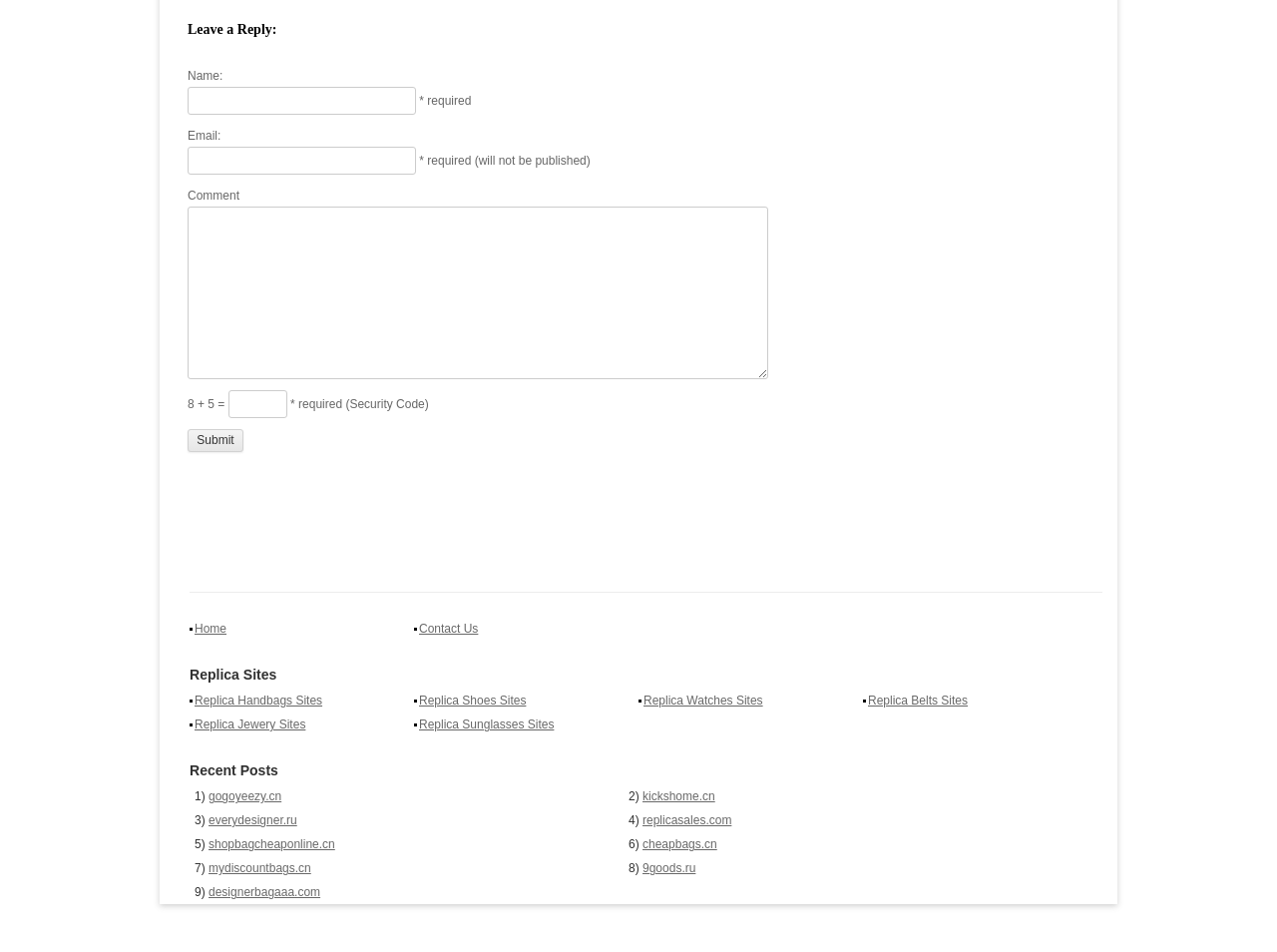Can you specify the bounding box coordinates of the area that needs to be clicked to fulfill the following instruction: "Visit Replica Handbags Sites"?

[0.152, 0.729, 0.252, 0.744]